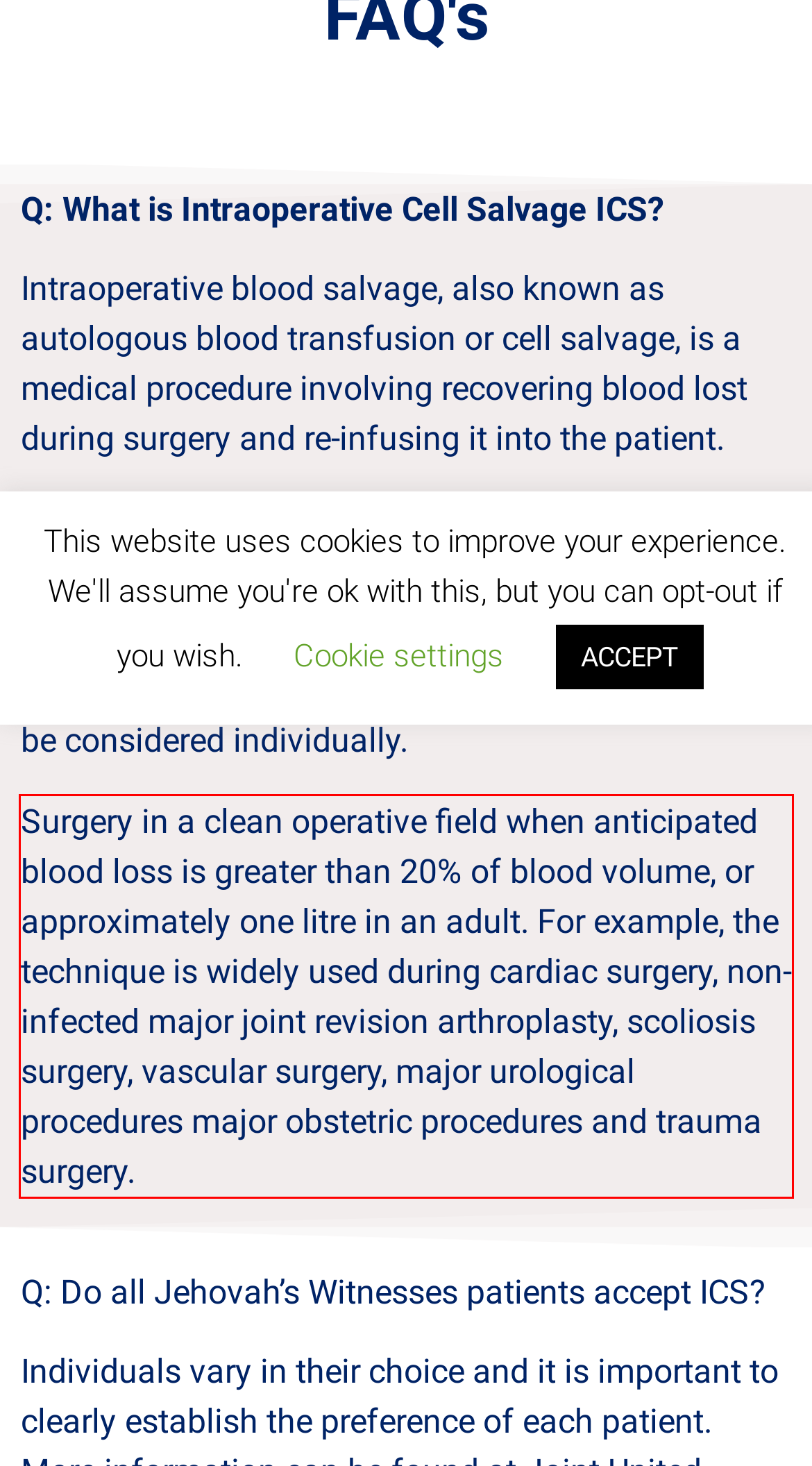Please examine the webpage screenshot containing a red bounding box and use OCR to recognize and output the text inside the red bounding box.

Surgery in a clean operative field when anticipated blood loss is greater than 20% of blood volume, or approximately one litre in an adult. For example, the technique is widely used during cardiac surgery, non-infected major joint revision arthroplasty, scoliosis surgery, vascular surgery, major urological procedures major obstetric procedures and trauma surgery.